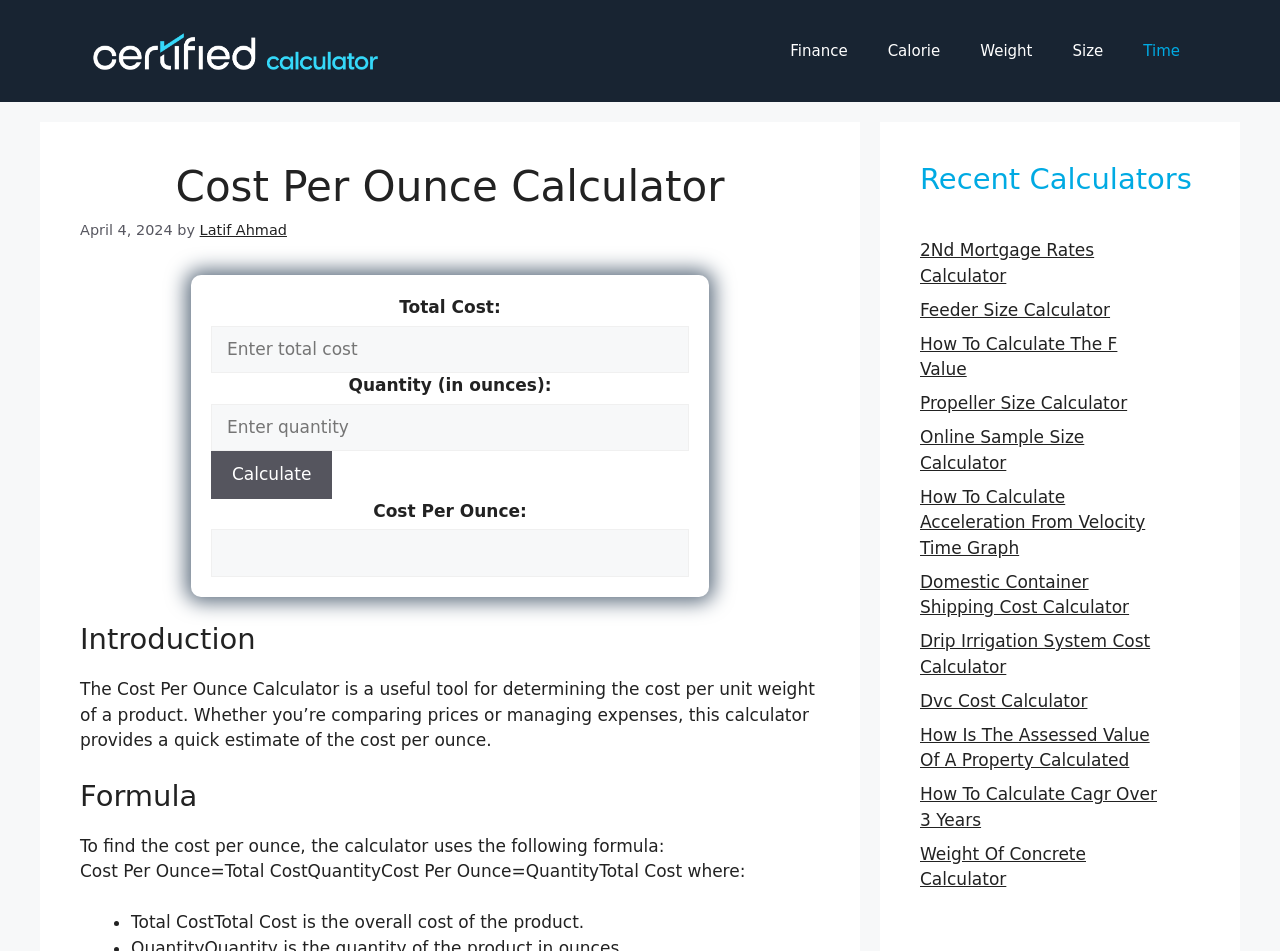Identify the bounding box coordinates of the clickable section necessary to follow the following instruction: "Select Finance". The coordinates should be presented as four float numbers from 0 to 1, i.e., [left, top, right, bottom].

[0.602, 0.022, 0.678, 0.085]